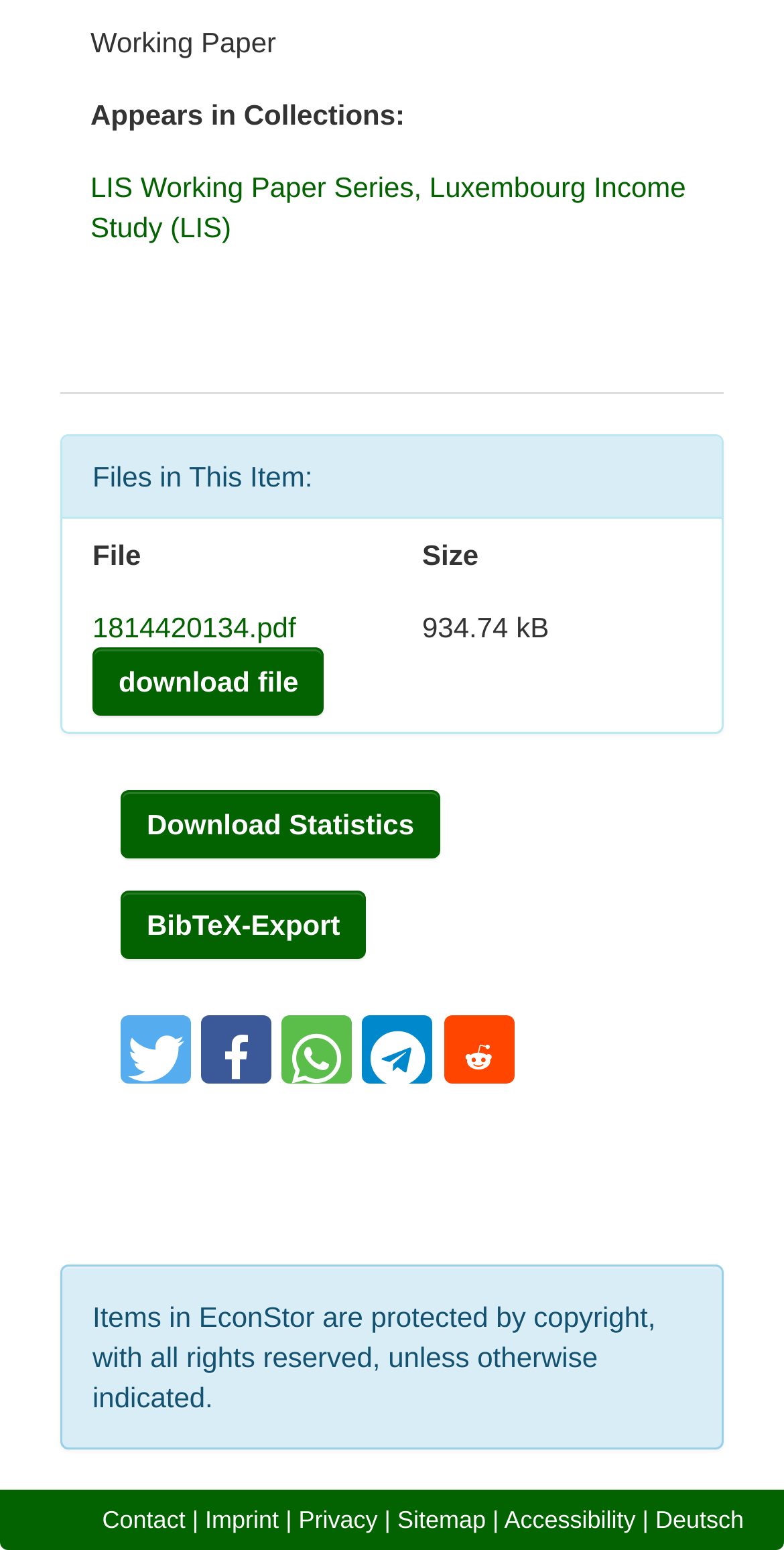Identify and provide the bounding box coordinates of the UI element described: "Privacy". The coordinates should be formatted as [left, top, right, bottom], with each number being a float between 0 and 1.

[0.381, 0.971, 0.482, 0.989]